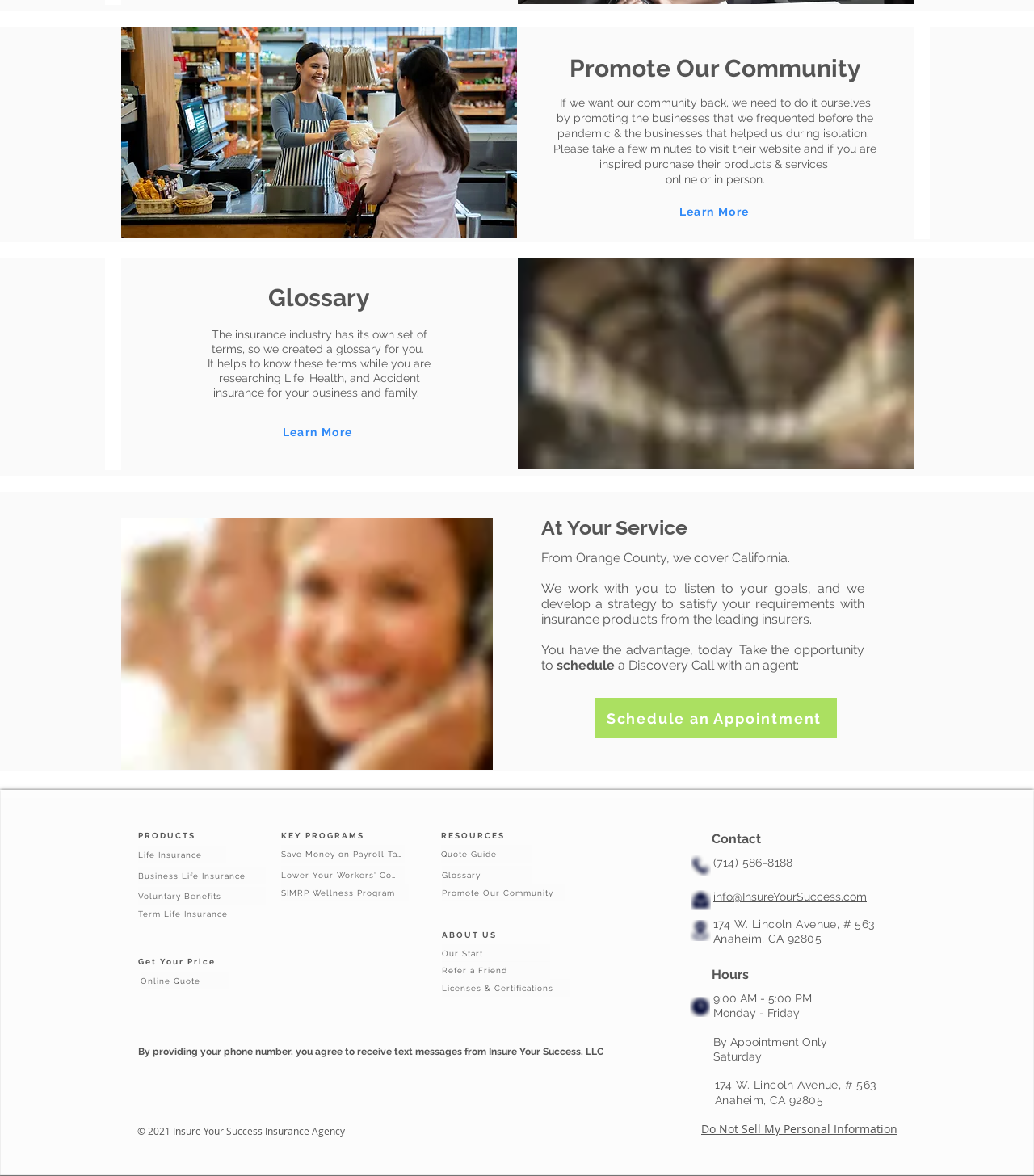What type of insurance is mentioned in the 'KEY PROGRAMS' section?
Kindly offer a comprehensive and detailed response to the question.

The 'KEY PROGRAMS' section lists several types of insurance, including Life Insurance, Business Life Insurance, and Voluntary Benefits, suggesting that the website offers these types of insurance products.